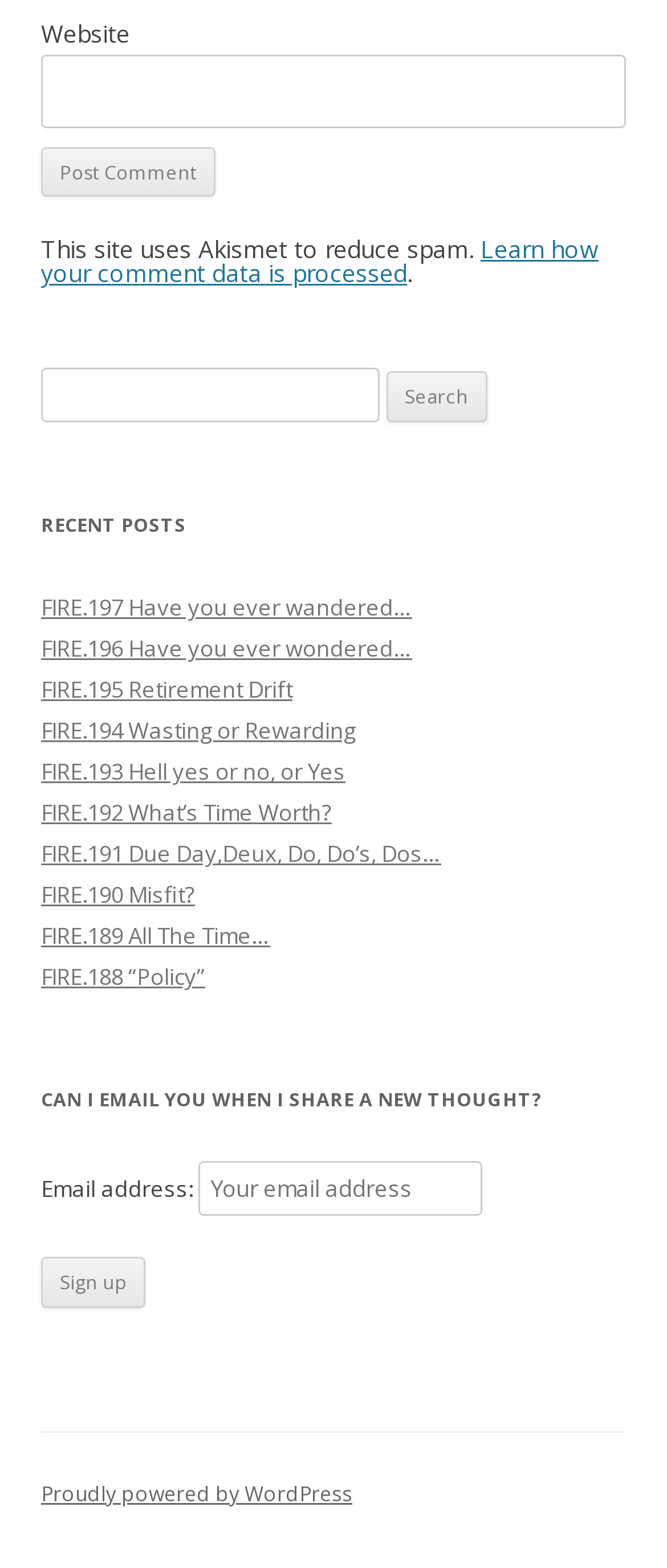Could you determine the bounding box coordinates of the clickable element to complete the instruction: "Read News"? Provide the coordinates as four float numbers between 0 and 1, i.e., [left, top, right, bottom].

None